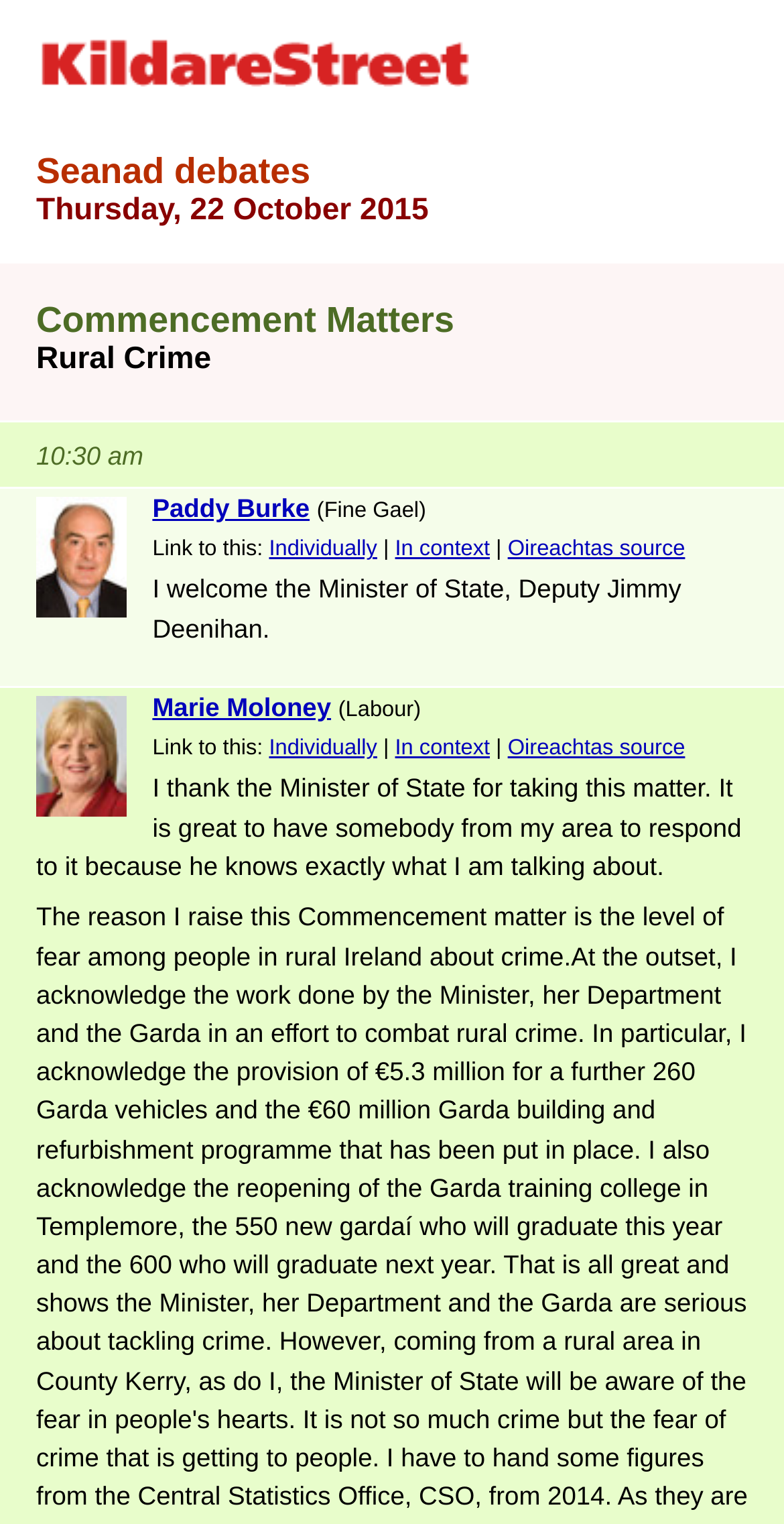Give a detailed explanation of the elements present on the webpage.

This webpage appears to be a transcript of a debate from the Seanad, the upper house of the Oireachtas, the Irish legislature. At the top of the page, there is a heading "KildareStreet.com" with a link and an image, likely a logo. Below this, there are several headings that provide context for the debate, including the date, "Thursday, 22 October 2015", and the topic, "Rural Crime".

The main content of the page is a transcript of the debate, with speakers identified by their names and party affiliations. There are images of the speakers, Paddy Burke and Marie Moloney, alongside their respective sections of the transcript. The transcript is divided into paragraphs, with each speaker's comments separated by a blank line.

The speakers' comments are preceded by their names and party affiliations, and there are links to the Oireachtas source and options to view the comments individually or in context. The debate appears to be focused on the issue of rural crime, with the speakers discussing the level of fear among people in rural Ireland and the need for action to address the problem.